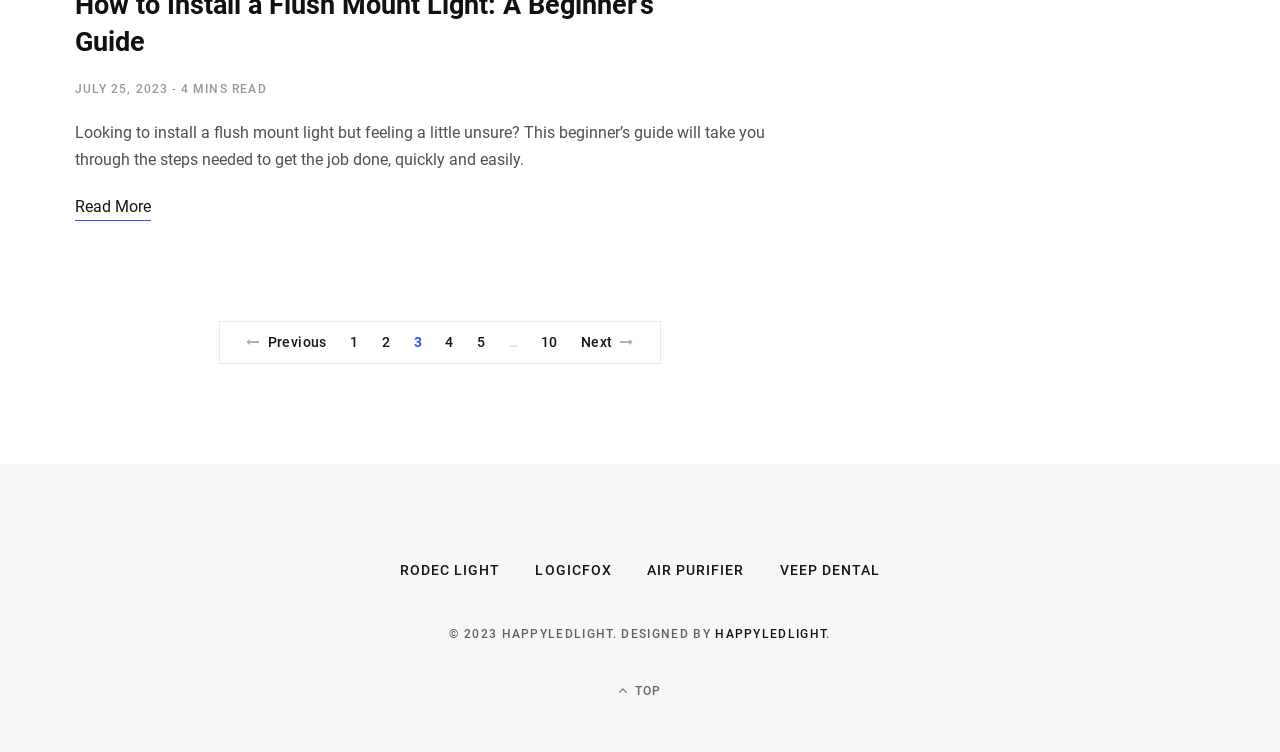Determine the bounding box coordinates of the section I need to click to execute the following instruction: "Read the article". Provide the coordinates as four float numbers between 0 and 1, i.e., [left, top, right, bottom].

[0.059, 0.257, 0.118, 0.294]